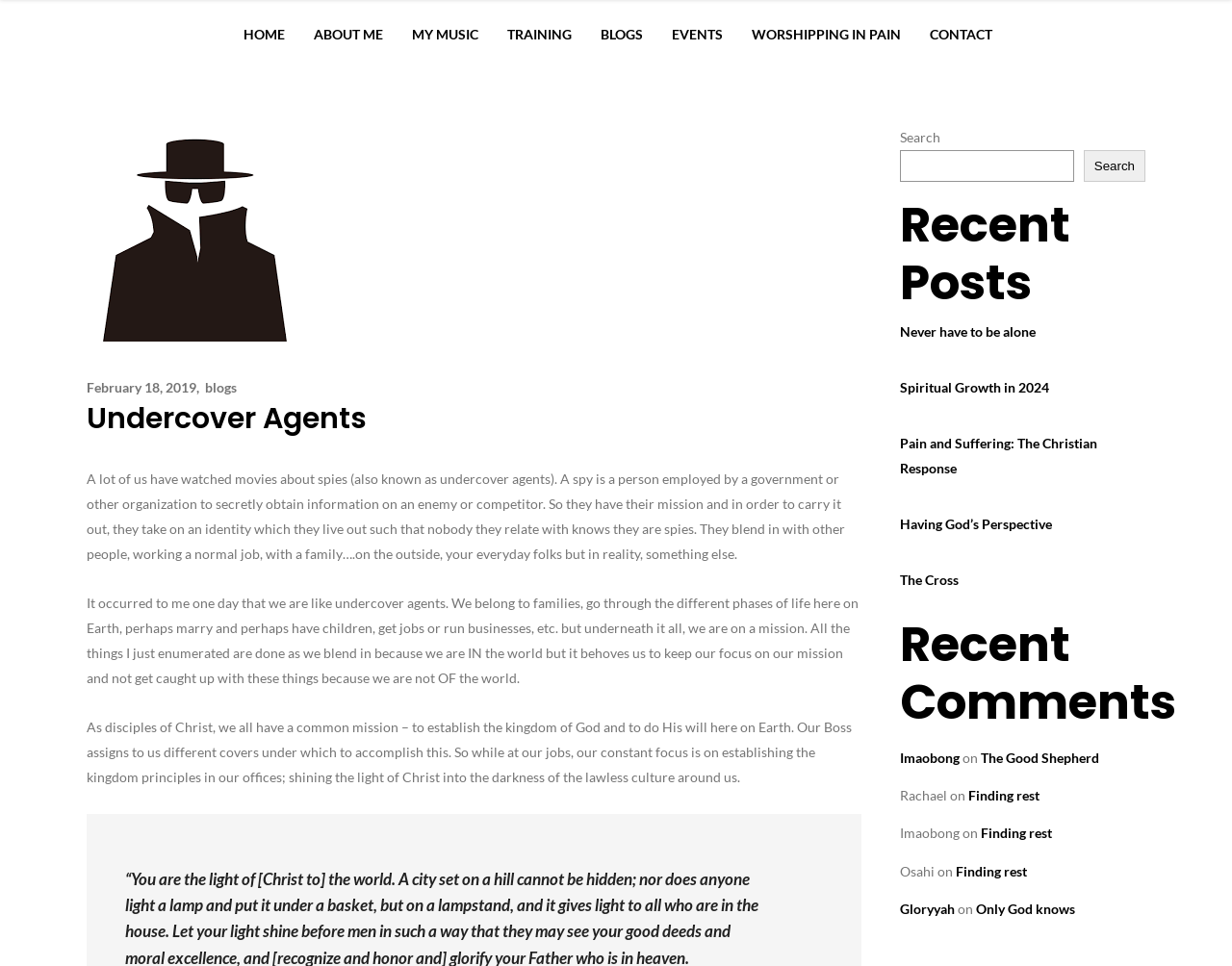Please analyze the image and give a detailed answer to the question:
What is the topic of the blog post?

The topic of the blog post can be determined by reading the heading 'Undercover Agents' and the subsequent paragraphs that discuss the concept of undercover agents and its relation to disciples of Christ.